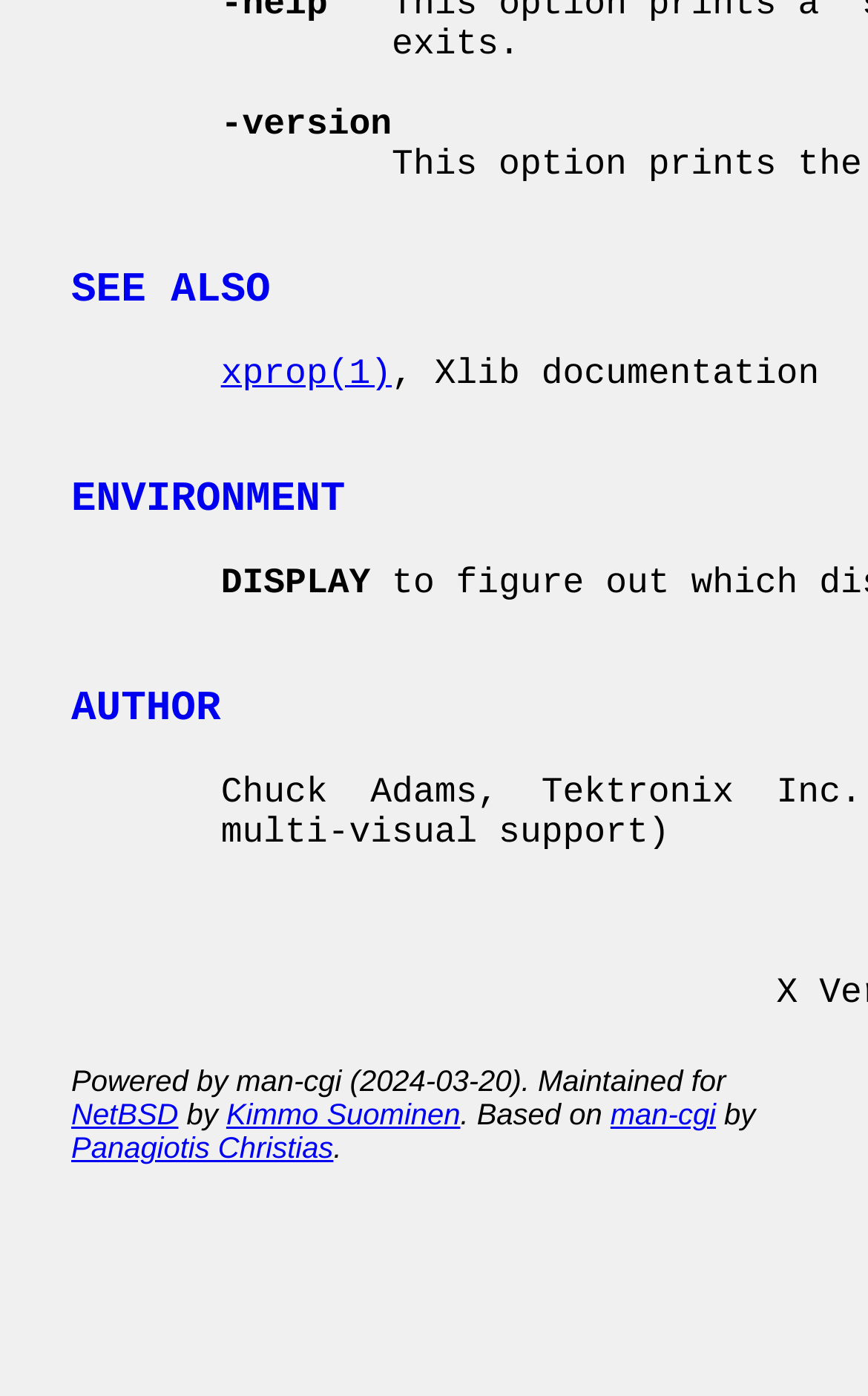Who is the author of the webpage?
Provide an in-depth and detailed explanation in response to the question.

The webpage has a section 'AUTHOR' which links to 'Kimmo Suominen', indicating that he is the author of the webpage.